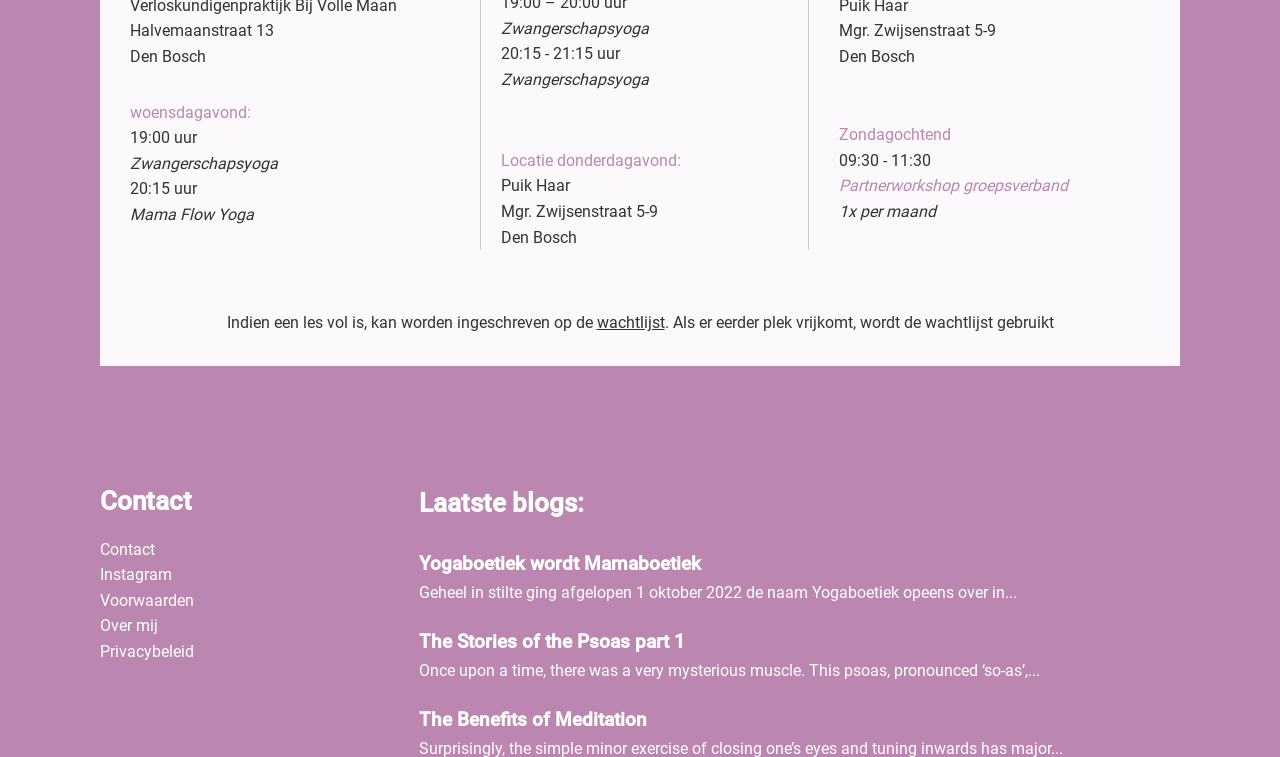Pinpoint the bounding box coordinates of the clickable element needed to complete the instruction: "Click the 'Contact' link". The coordinates should be provided as four float numbers between 0 and 1: [left, top, right, bottom].

[0.078, 0.713, 0.121, 0.738]